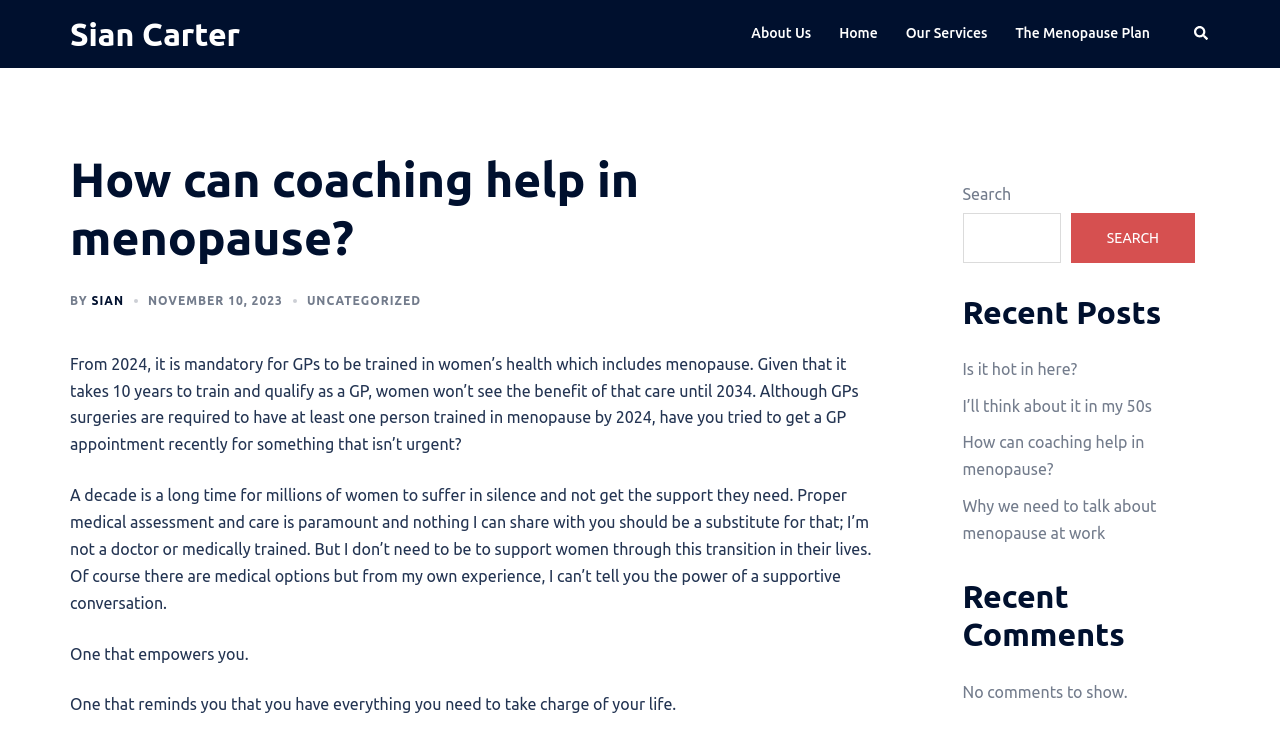Identify the bounding box coordinates of the region that needs to be clicked to carry out this instruction: "Click on the 'About Us' link". Provide these coordinates as four float numbers ranging from 0 to 1, i.e., [left, top, right, bottom].

[0.587, 0.03, 0.634, 0.062]